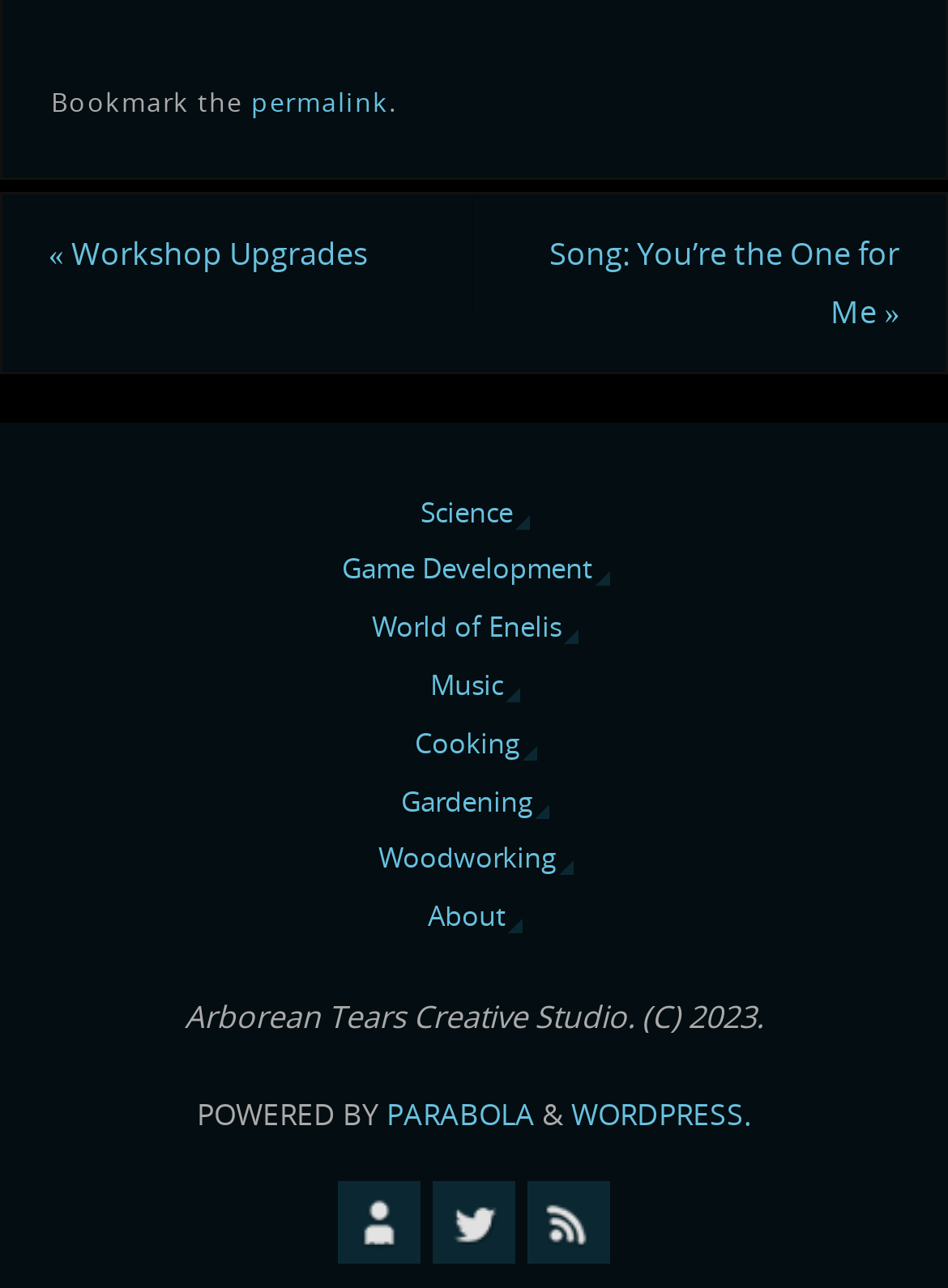Specify the bounding box coordinates of the area to click in order to follow the given instruction: "Bookmark the permalink."

[0.054, 0.065, 0.265, 0.092]